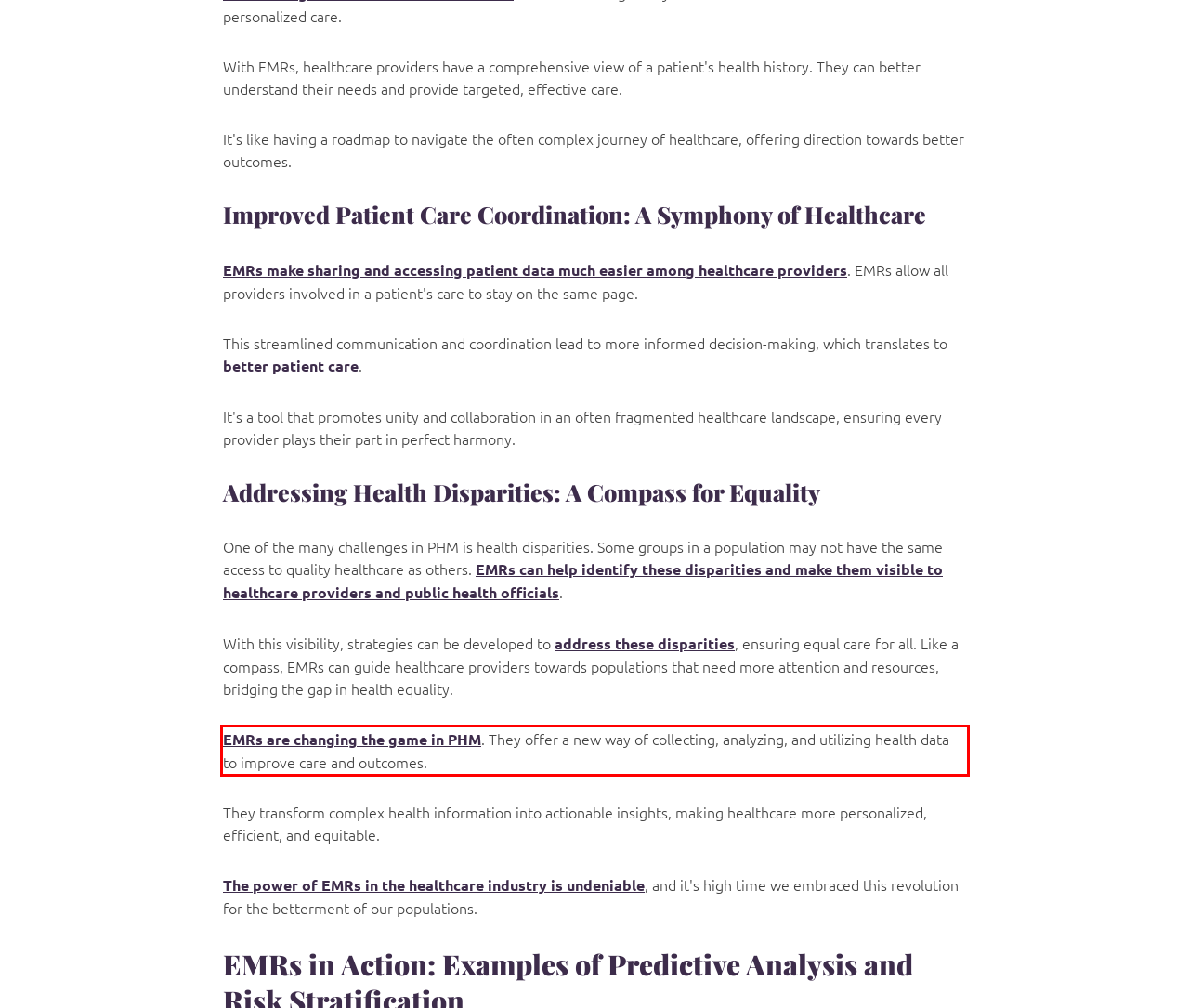Please analyze the provided webpage screenshot and perform OCR to extract the text content from the red rectangle bounding box.

EMRs are changing the game in PHM. They offer a new way of collecting, analyzing, and utilizing health data to improve care and outcomes.